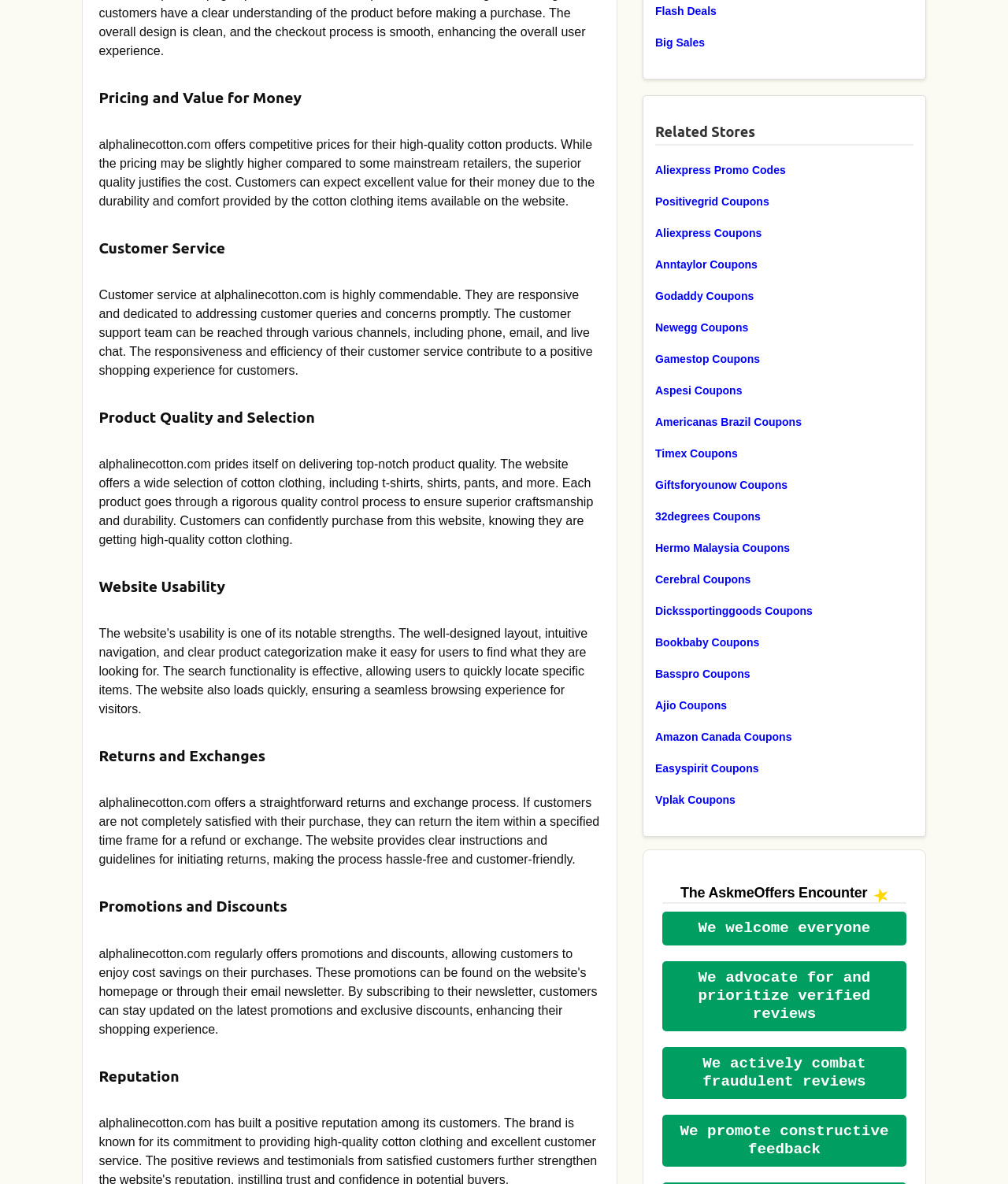Please identify the bounding box coordinates of the element I should click to complete this instruction: 'Click on 'We advocate for and prioritize verified reviews''. The coordinates should be given as four float numbers between 0 and 1, like this: [left, top, right, bottom].

[0.657, 0.812, 0.899, 0.871]